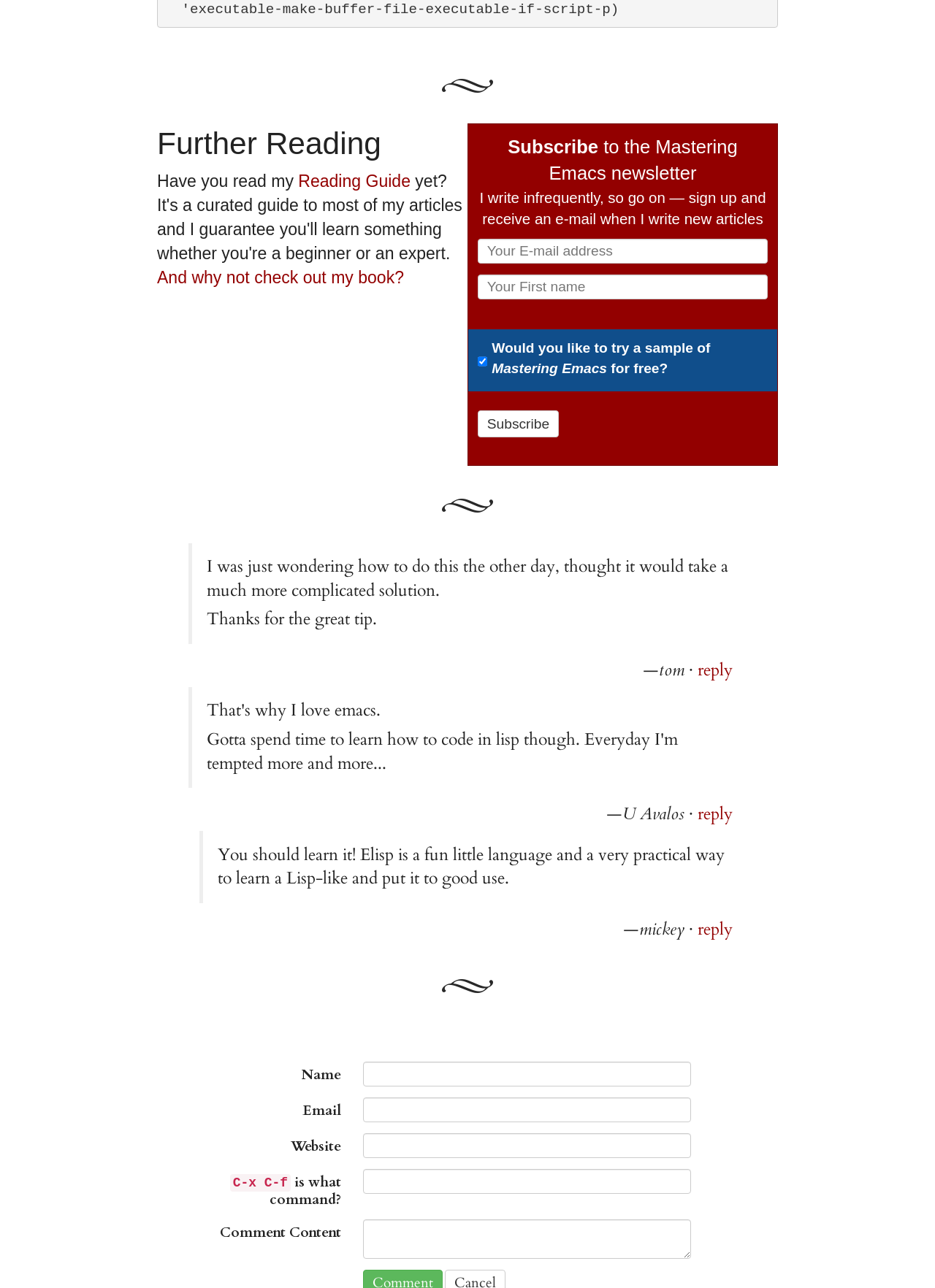Locate the UI element described by name="url" and provide its bounding box coordinates. Use the format (top-left x, top-left y, bottom-right x, bottom-right y) with all values as floating point numbers between 0 and 1.

[0.388, 0.882, 0.739, 0.901]